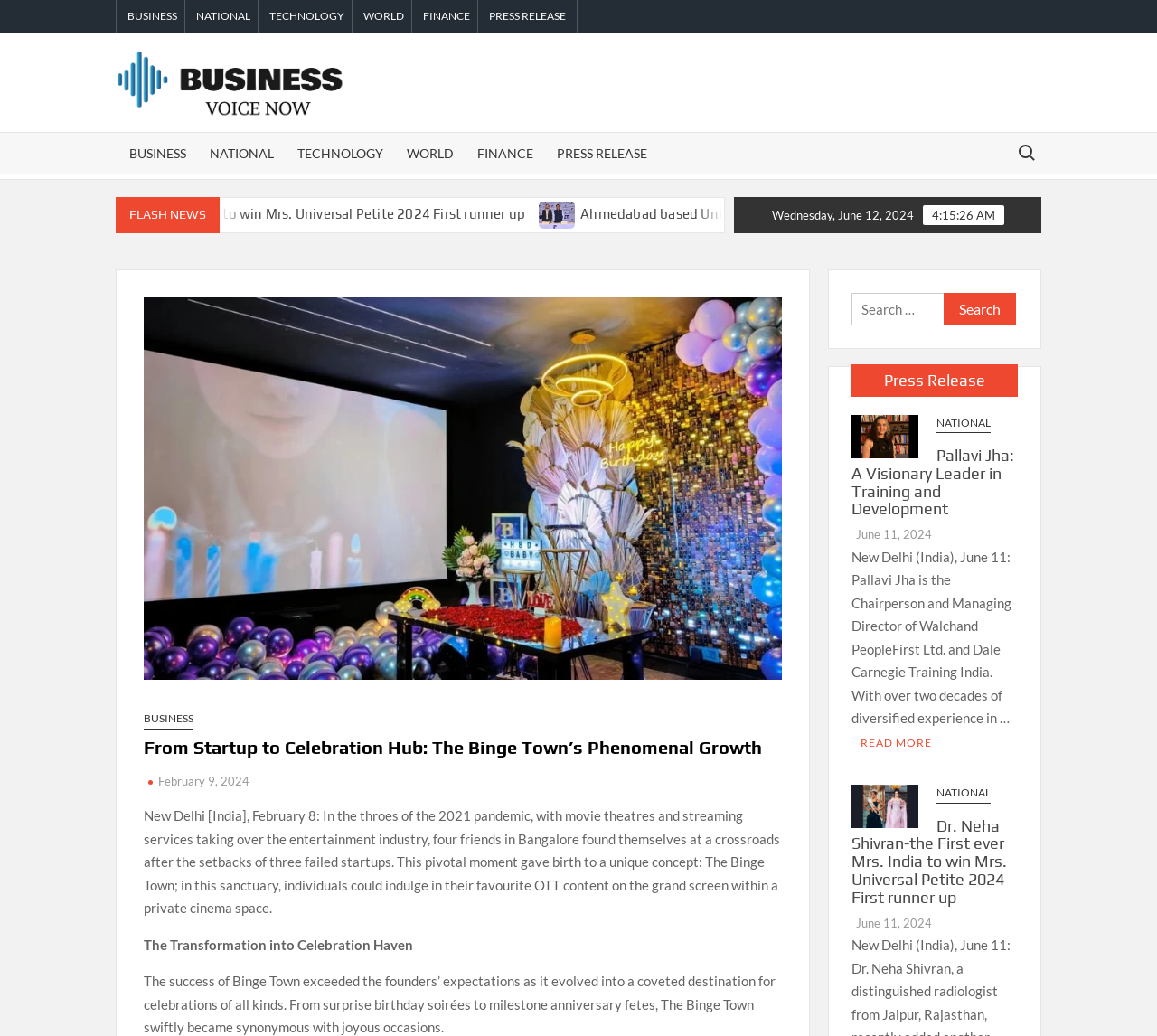What is the category of the article 'Pallavi Jha: A Visionary Leader in Training and Development'?
Please provide a single word or phrase as the answer based on the screenshot.

NATIONAL